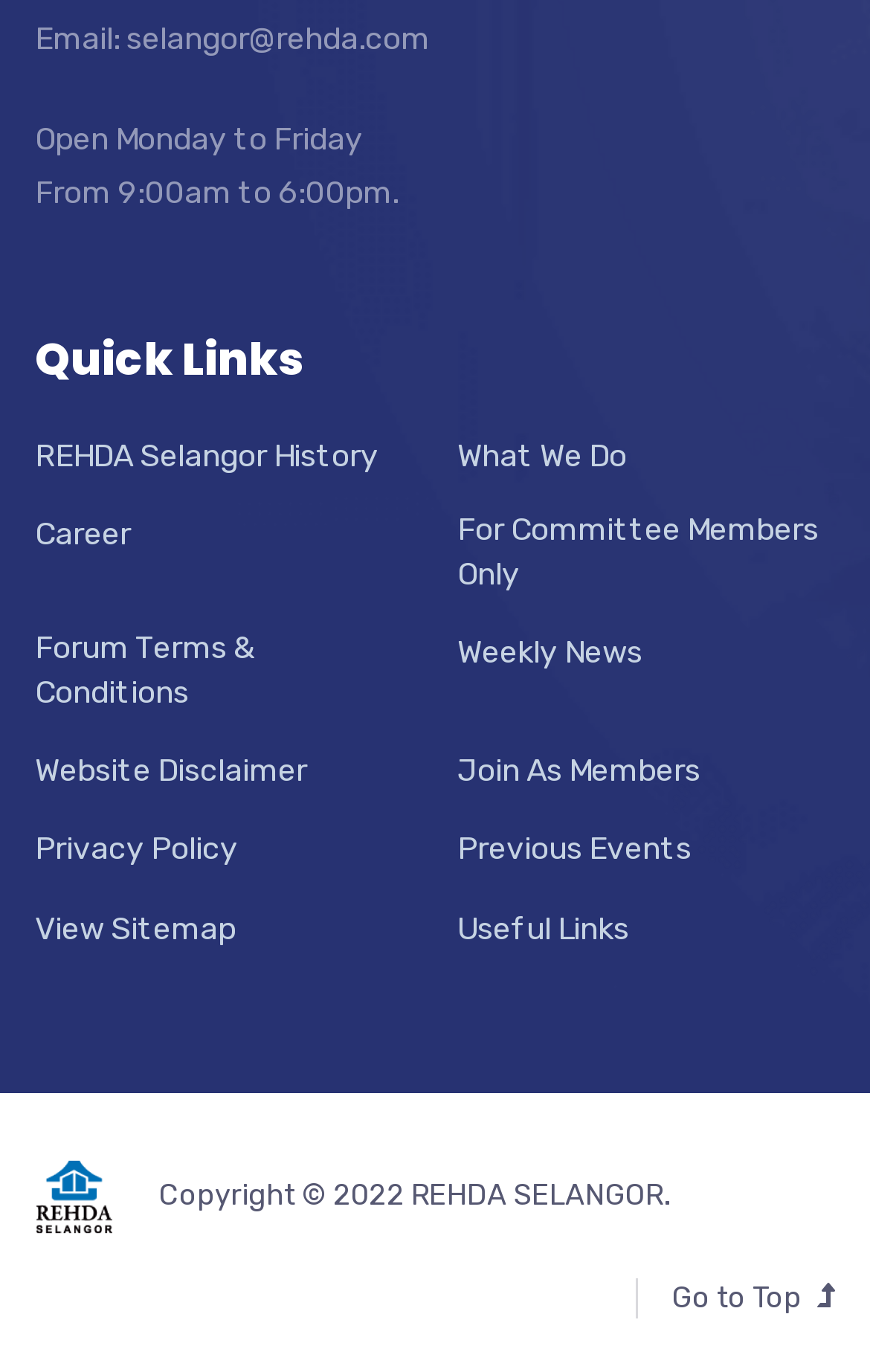Point out the bounding box coordinates of the section to click in order to follow this instruction: "Learn about What We Do".

[0.526, 0.316, 0.72, 0.348]